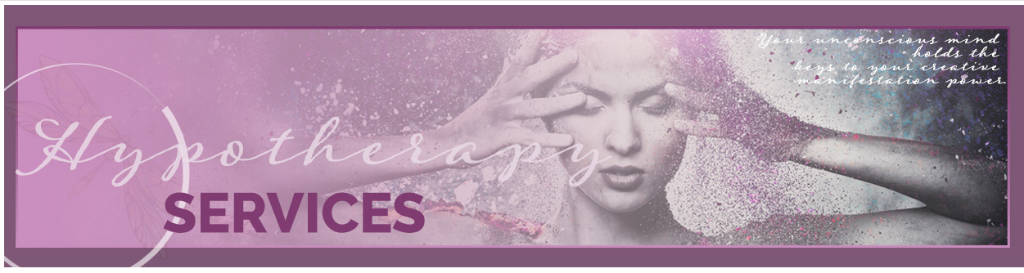Analyze the image and describe all the key elements you observe.

The image prominently features the text "Hypnotherapy SERVICES" against a soft purple background. A serene and contemplative figure, possibly a representation of a person in a hypnotic state, is highlighted in the center, surrounded by gentle patterns that evoke a sense of calmness and introspection. Overlaying this imagery are the words, "Your unconscious mind holds the key to your creative manifestation power," suggesting the transformative potential of hypnotherapy. This visual effectively encapsulates the essence of the hypnotherapy services being offered, inviting viewers to explore the deeper capabilities of their minds.